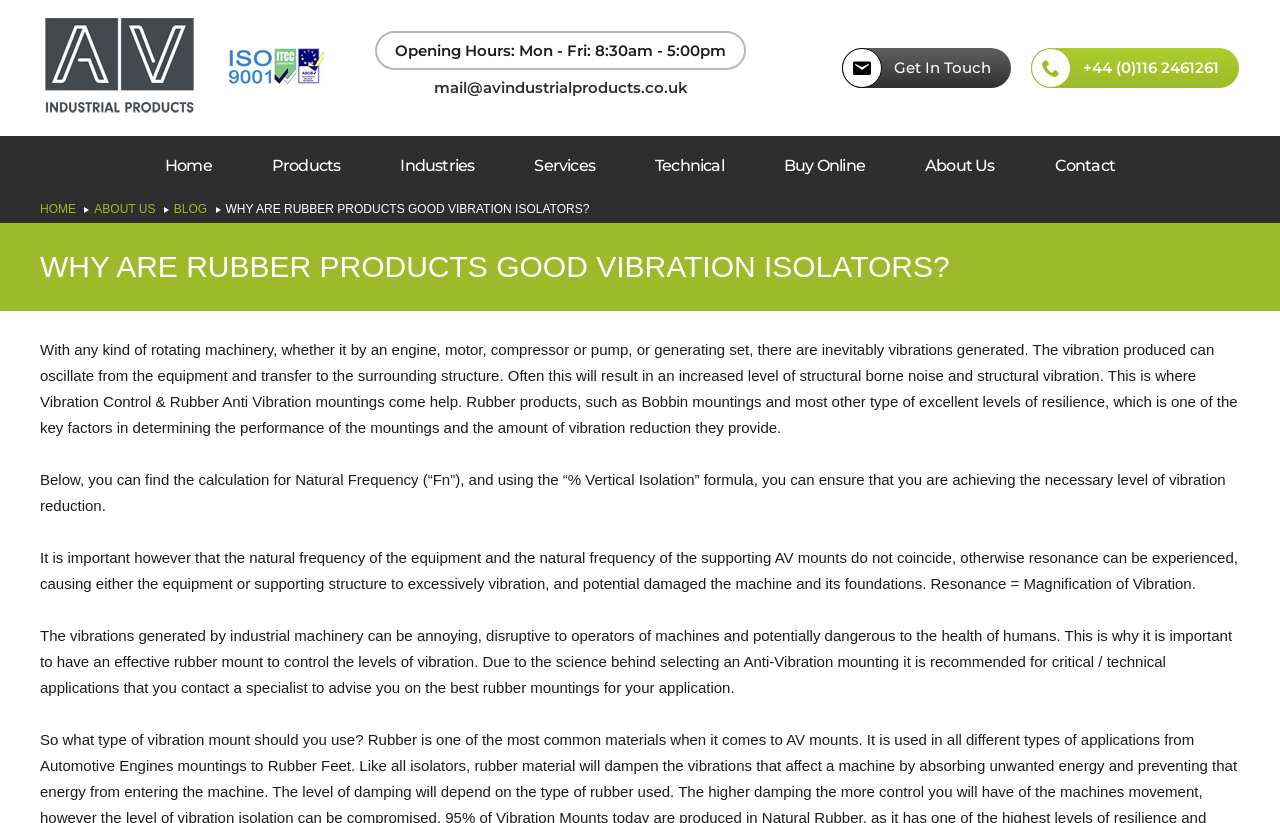Provide an in-depth caption for the contents of the webpage.

The webpage is about vibration control products, specifically rubber products as good vibration isolators. At the top left, there is a link to "Anti Vibration Mounts" accompanied by an image. Below this, the company's opening hours and contact email are displayed. On the top right, there are links to "Get In Touch" and a phone number.

The main navigation menu is located in the middle of the top section, with links to "Home", "Products", "Industries", "Services", "Technical", "Buy Online", "About Us", and "Contact". 

Below the navigation menu, there is a secondary menu with links to "HOME", "ABOUT US", "BLOG", and the current page, "WHY ARE RUBBER PRODUCTS GOOD VIBRATION ISOLATORS?".

The main content of the page is divided into four paragraphs. The first paragraph explains that rotating machinery generates vibrations, which can transfer to surrounding structures, causing noise and vibration. It introduces vibration control and rubber anti-vibration mountings as a solution.

The second paragraph discusses the importance of natural frequency in determining the performance of mountings and the amount of vibration reduction they provide. 

The third paragraph warns about the risk of resonance when the natural frequency of the equipment and the supporting mounts coincide, causing excessive vibration and potential damage.

The fourth paragraph highlights the importance of effective rubber mounts in controlling vibration levels, citing the potential dangers of vibrations to human health. It recommends consulting a specialist for critical applications.

At the very bottom of the page, there is a heading "Follow us:".